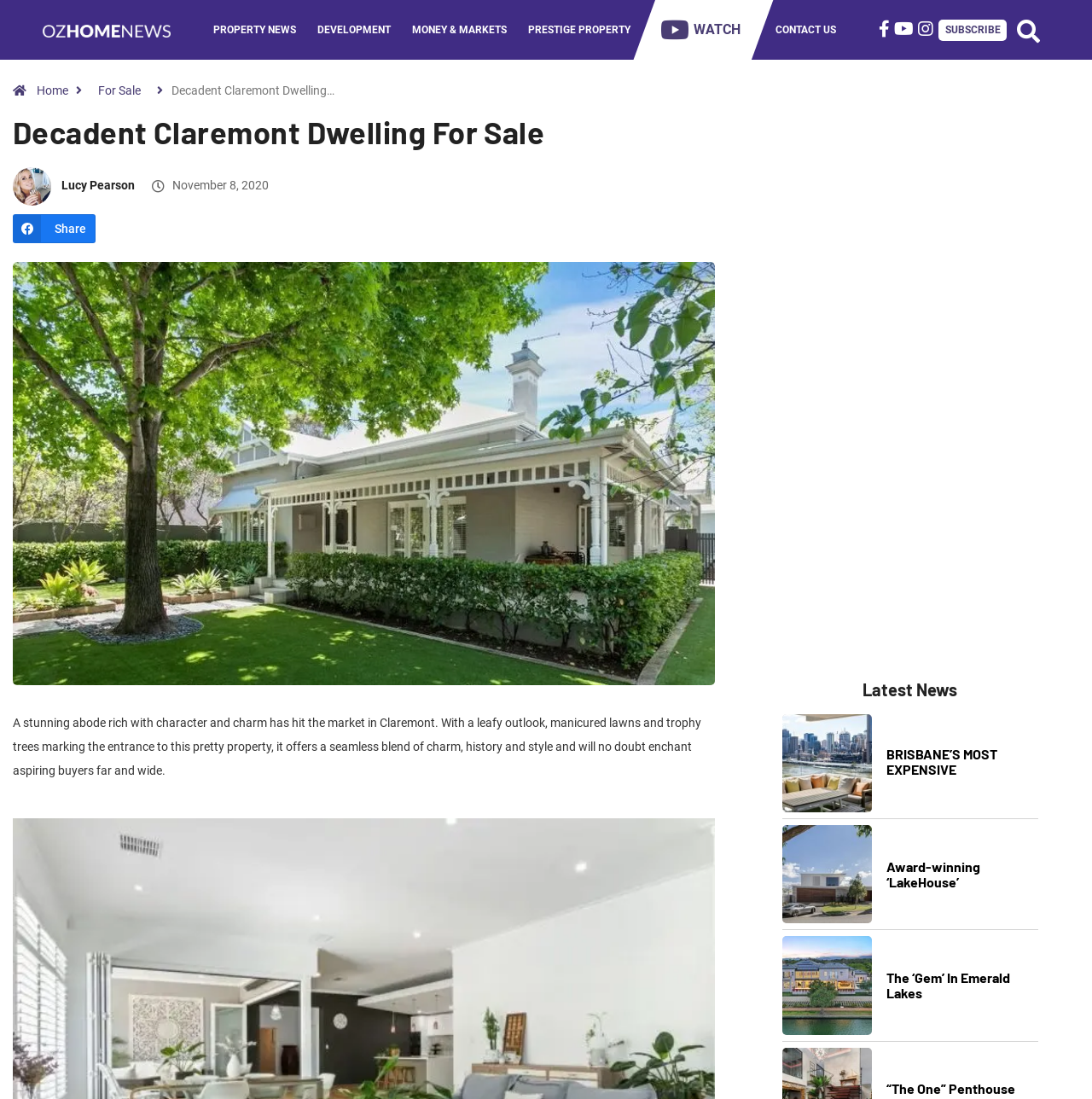Give the bounding box coordinates for the element described as: "MONEY & MARKETS".

[0.37, 0.0, 0.472, 0.054]